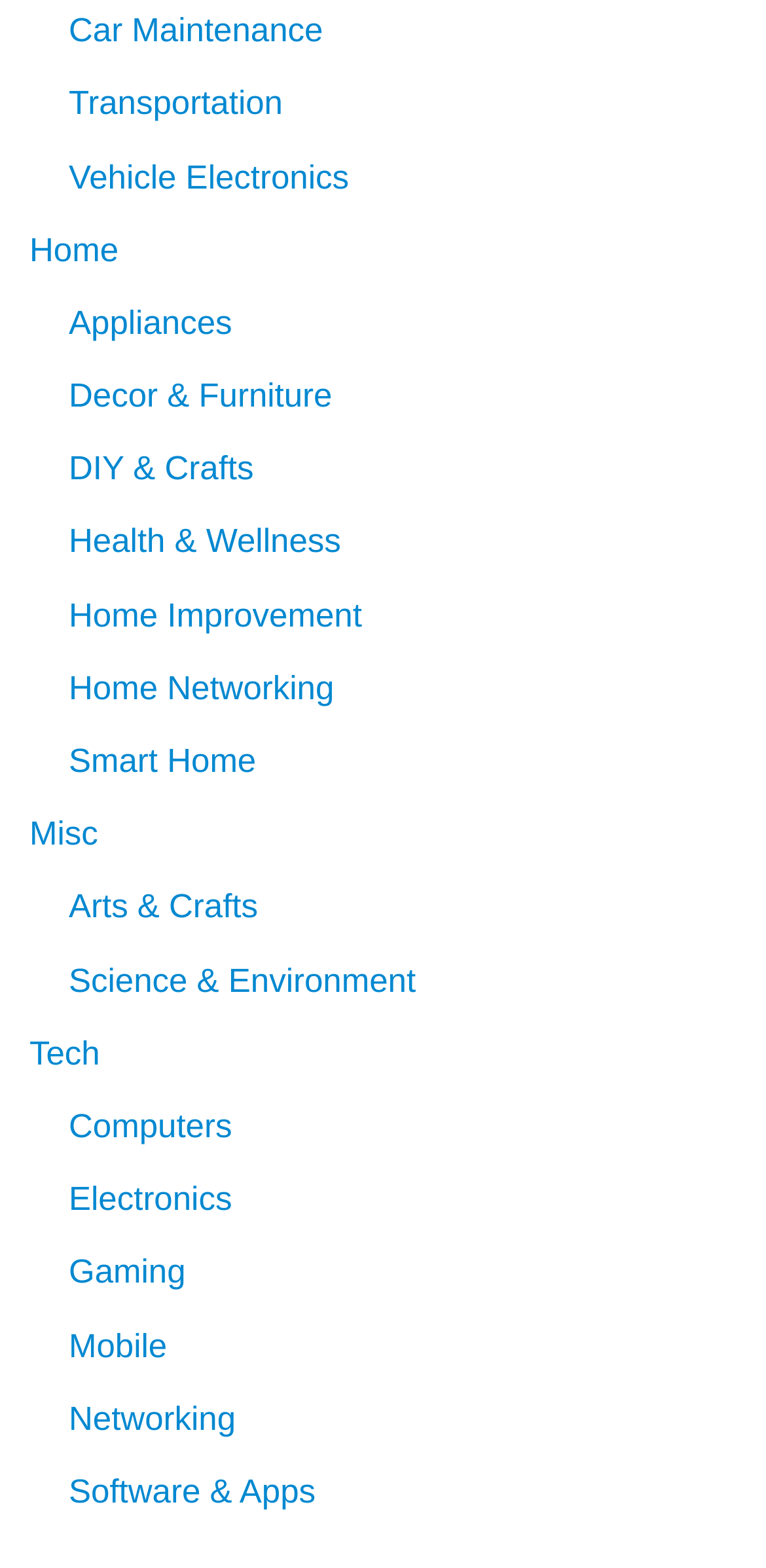Please find the bounding box coordinates of the clickable region needed to complete the following instruction: "Explore Smart Home". The bounding box coordinates must consist of four float numbers between 0 and 1, i.e., [left, top, right, bottom].

[0.09, 0.474, 0.334, 0.497]